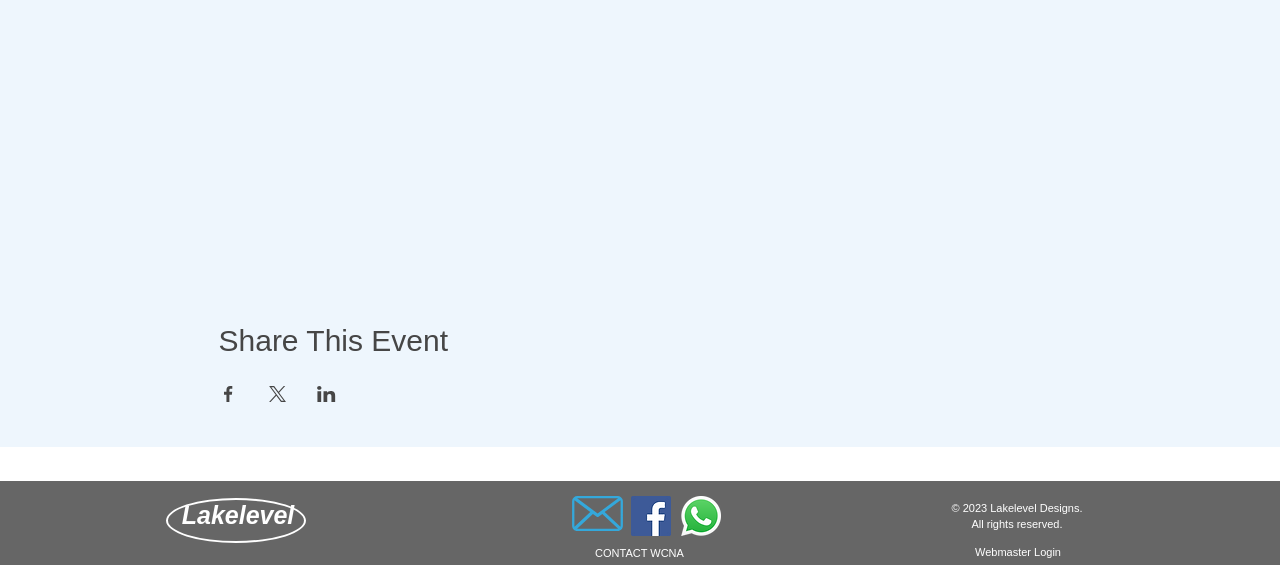Respond to the question with just a single word or phrase: 
What is the purpose of the 'CONTACT WCNA' link?

To contact WCNA